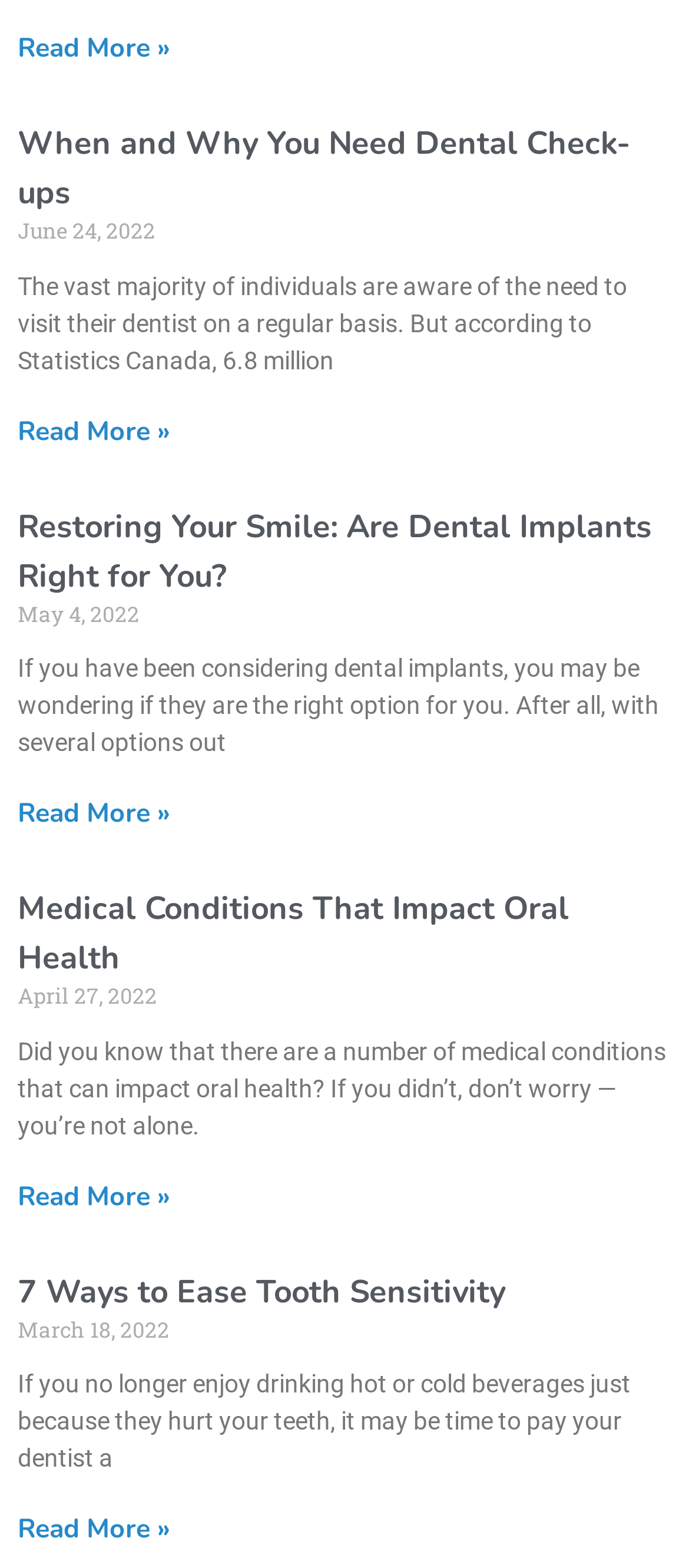What is the date of the latest article?
Give a detailed explanation using the information visible in the image.

I looked at the dates of each article and found that the latest one is 'When and Why You Need Dental Check-ups' with a date of June 24, 2022.